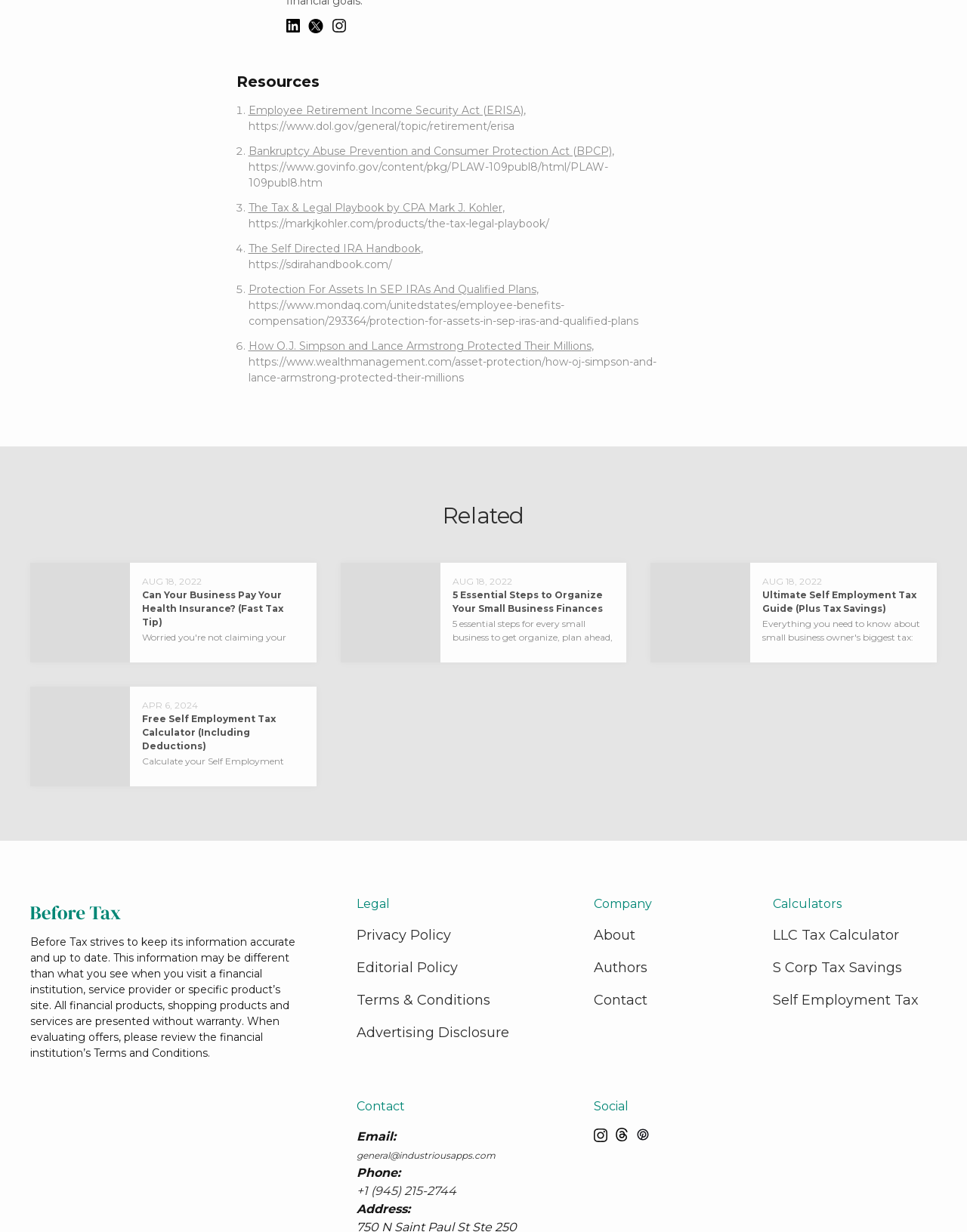Predict the bounding box coordinates of the area that should be clicked to accomplish the following instruction: "Click on the link 'Employee Retirement Income Security Act (ERISA)'". The bounding box coordinates should consist of four float numbers between 0 and 1, i.e., [left, top, right, bottom].

[0.257, 0.084, 0.541, 0.095]